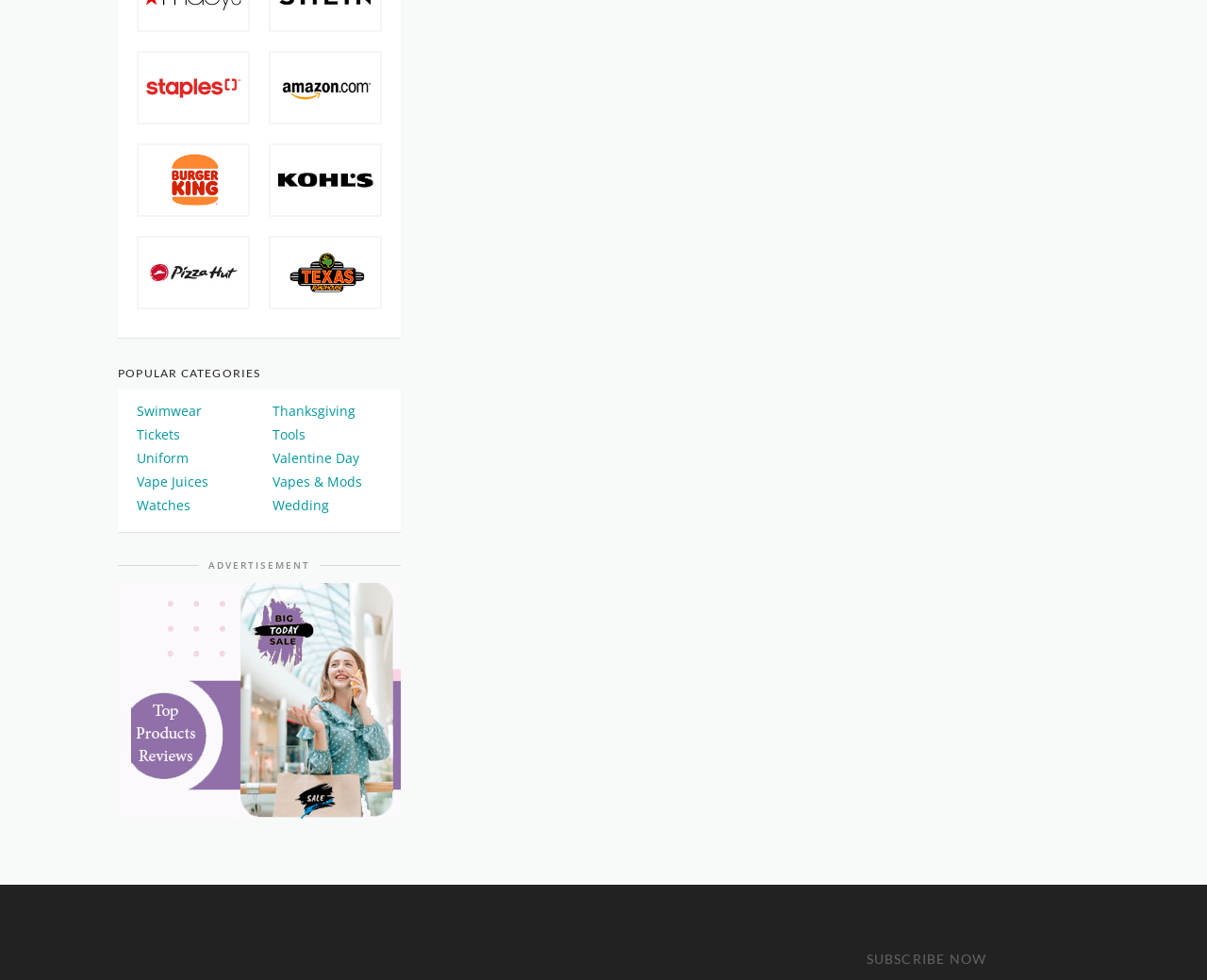How many popular categories are listed?
Answer the question with a detailed explanation, including all necessary information.

The number of popular categories can be determined by counting the link elements under the 'POPULAR CATEGORIES' heading, which are 'Swimwear', 'Thanksgiving', 'Tickets', 'Tools', 'Uniform', 'Valentine Day', 'Vape Juices', 'Vapes & Mods', 'Watches', 'Wedding'.